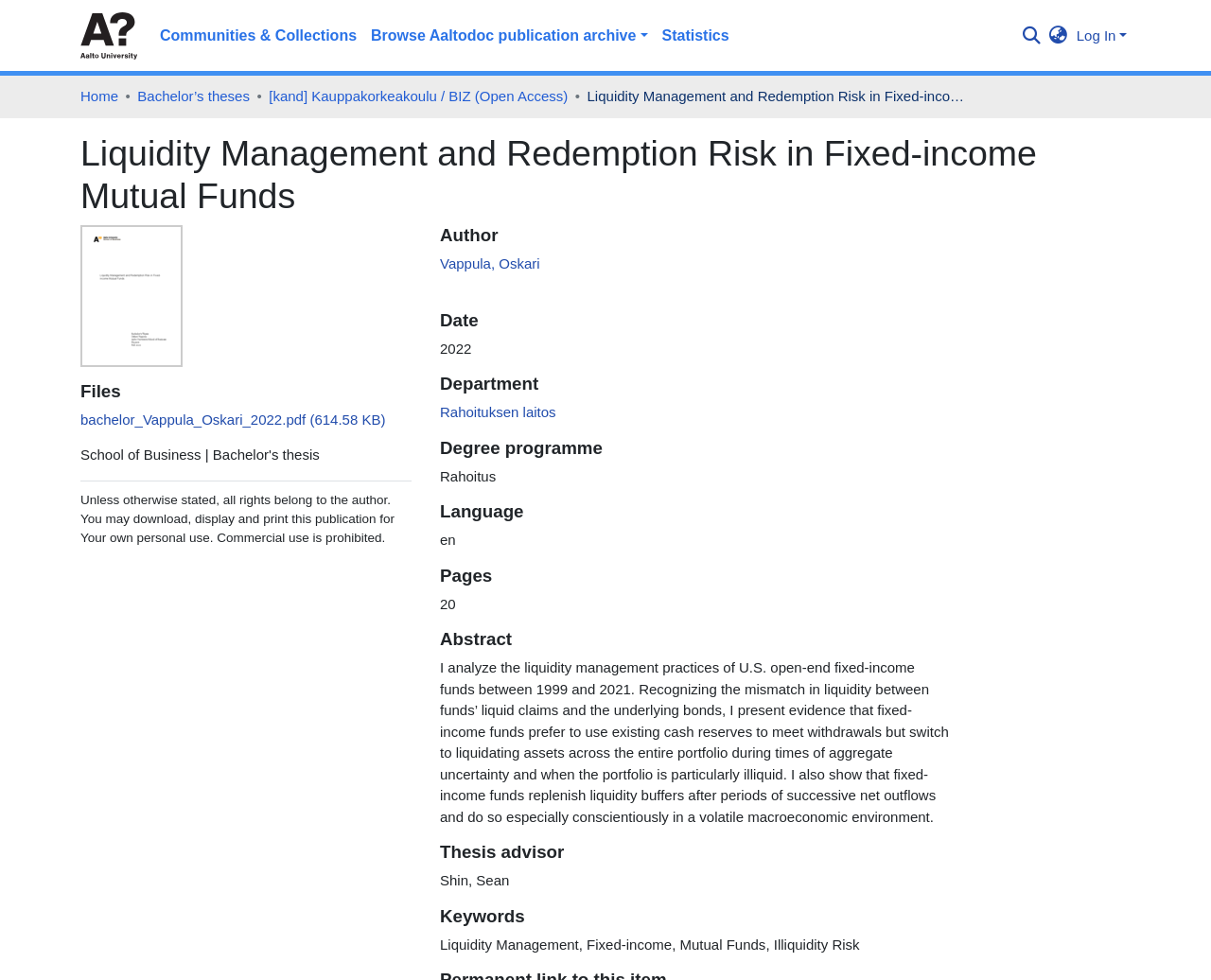Indicate the bounding box coordinates of the clickable region to achieve the following instruction: "Browse Aaltodoc publication archive."

[0.3, 0.018, 0.541, 0.056]